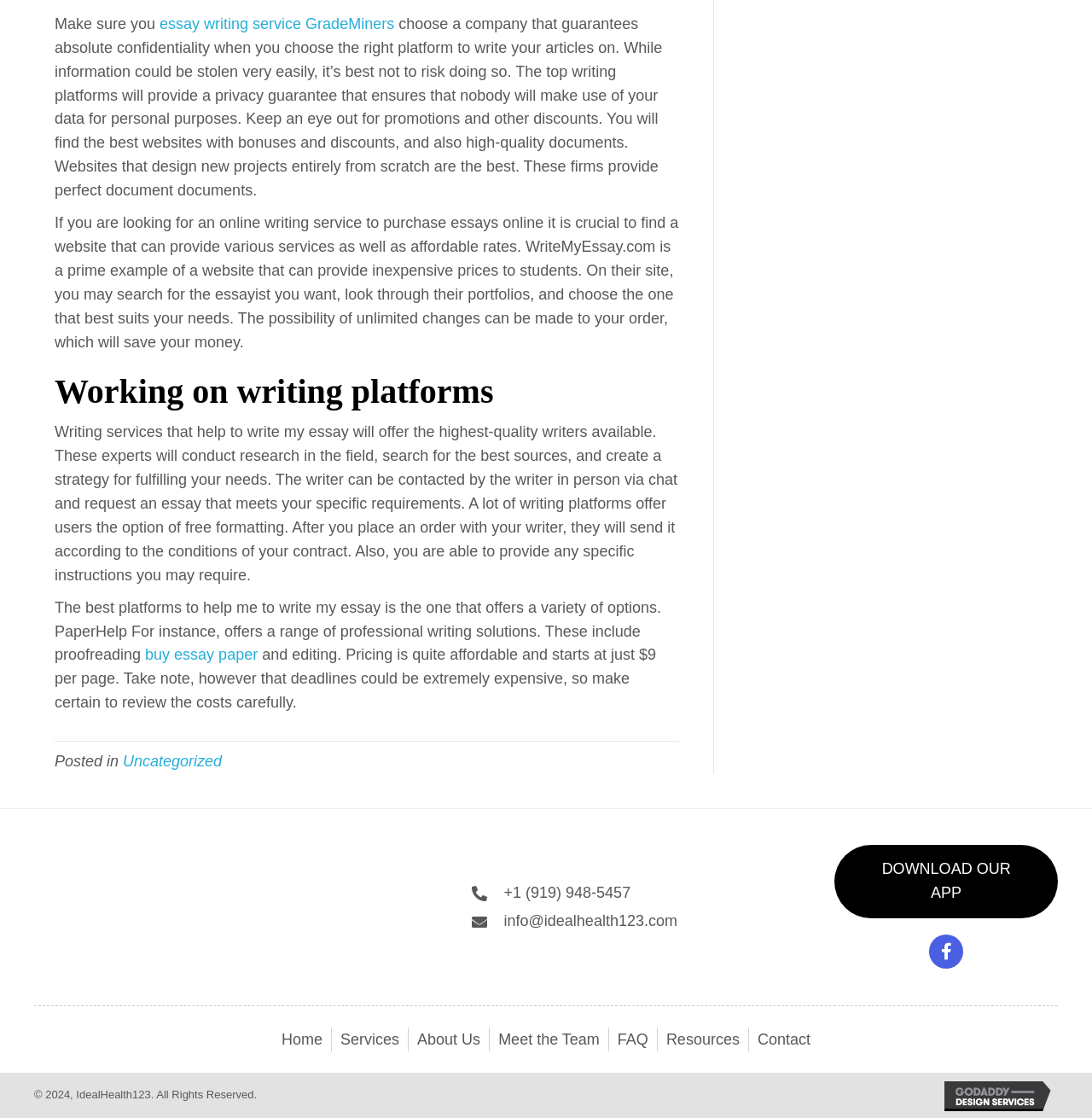Specify the bounding box coordinates of the area that needs to be clicked to achieve the following instruction: "Visit the Facebook page".

[0.851, 0.836, 0.882, 0.866]